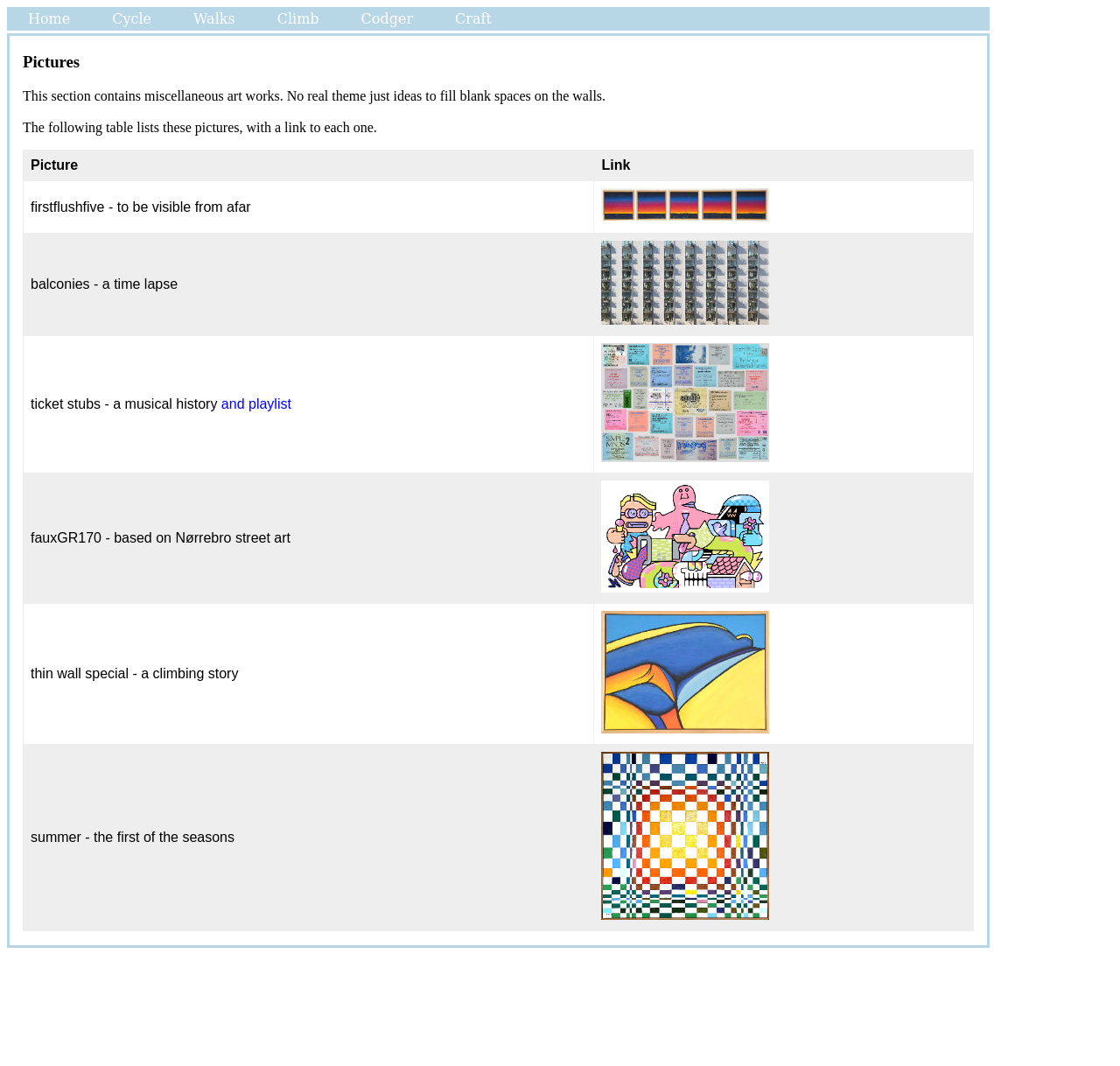Generate a thorough description of the webpage.

The webpage is titled "The Old Codger pictures and other images" and appears to be a personal website showcasing various artworks and images. At the top of the page, there are six navigation links: "Home", "Cycle", "Walks", "Climb", "Codger", and "Craft", which are evenly spaced and aligned horizontally.

Below the navigation links, there is a heading titled "Pictures" followed by a brief description of the section, which explains that it contains miscellaneous art works with no specific theme. The description is followed by a table that lists the pictures with links to each one.

The table has two columns, "Picture" and "Link", and contains five rows, each representing a different artwork. Each row has a brief description of the artwork in the "Picture" column and a link to the artwork in the "Link" column. The links are accompanied by small images that preview the artwork.

The artworks listed in the table include "firstflushfive - to be visible from afar", "balconies - a time lapse", "ticket stubs - a musical history and playlist", "fauxGR170 - based on Nørrebro street art", and "thin wall special - a climbing story". Each artwork has a unique description and a corresponding image that can be accessed by clicking on the link.

Overall, the webpage has a simple and organized layout, with a focus on showcasing the various artworks and images created by the Old Codger.